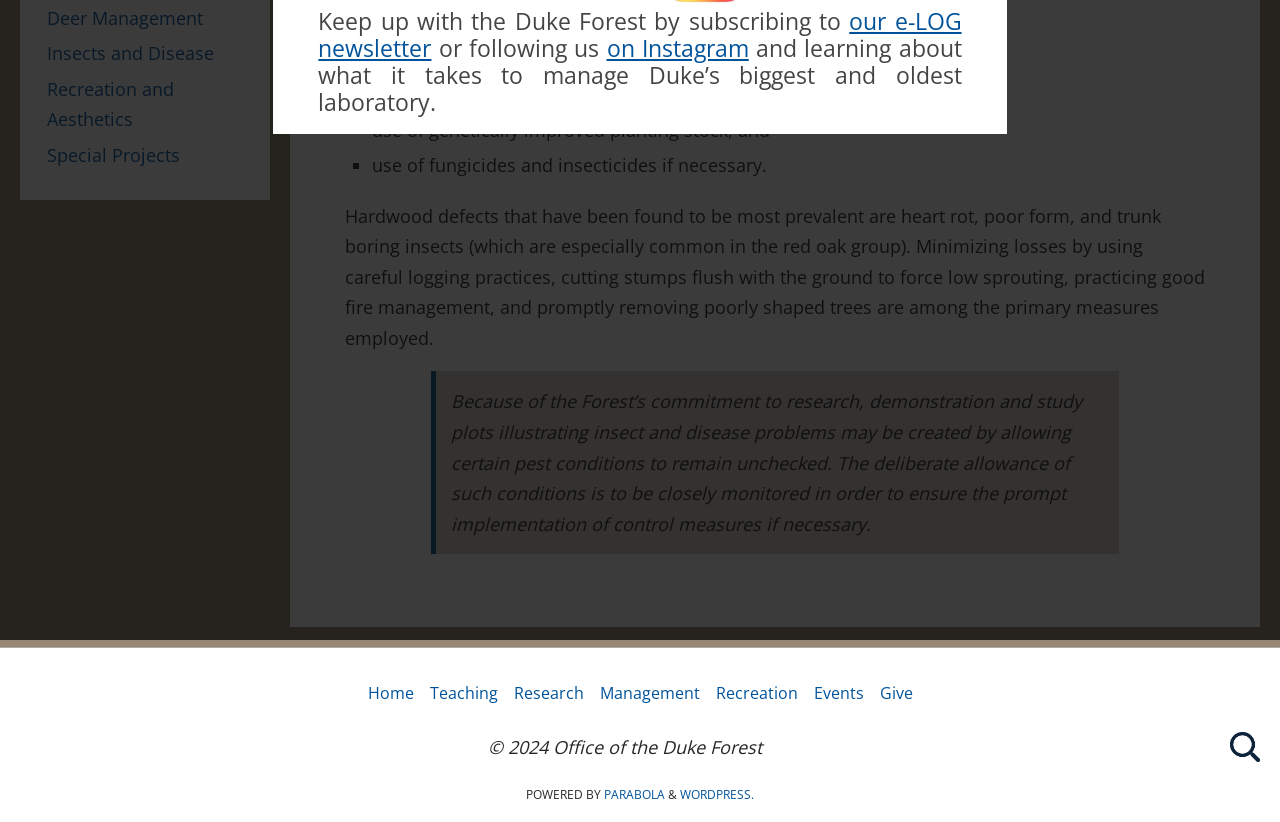Give the bounding box coordinates for this UI element: "Insects and Disease". The coordinates should be four float numbers between 0 and 1, arranged as [left, top, right, bottom].

[0.037, 0.05, 0.167, 0.079]